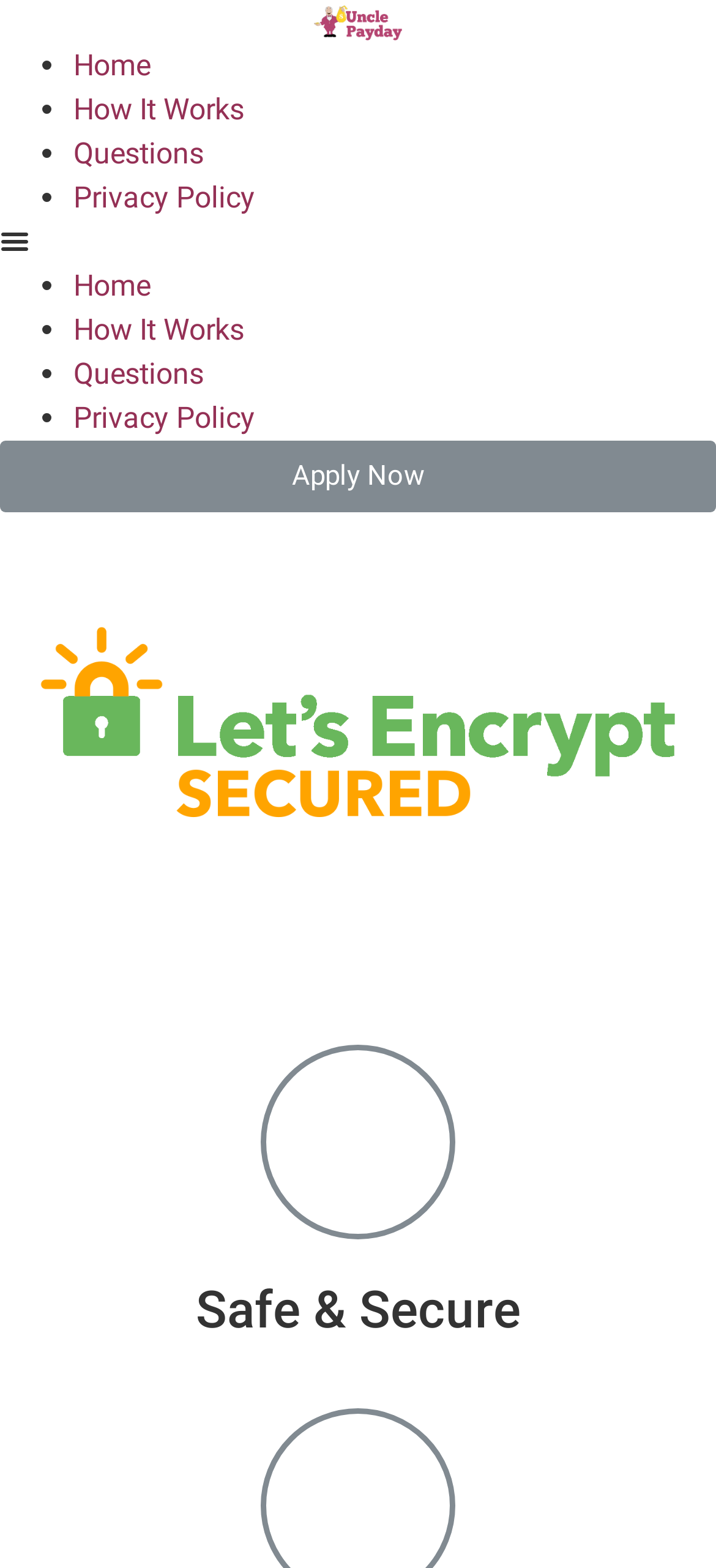Please determine the bounding box coordinates for the UI element described as: "How It Works".

[0.103, 0.199, 0.341, 0.221]